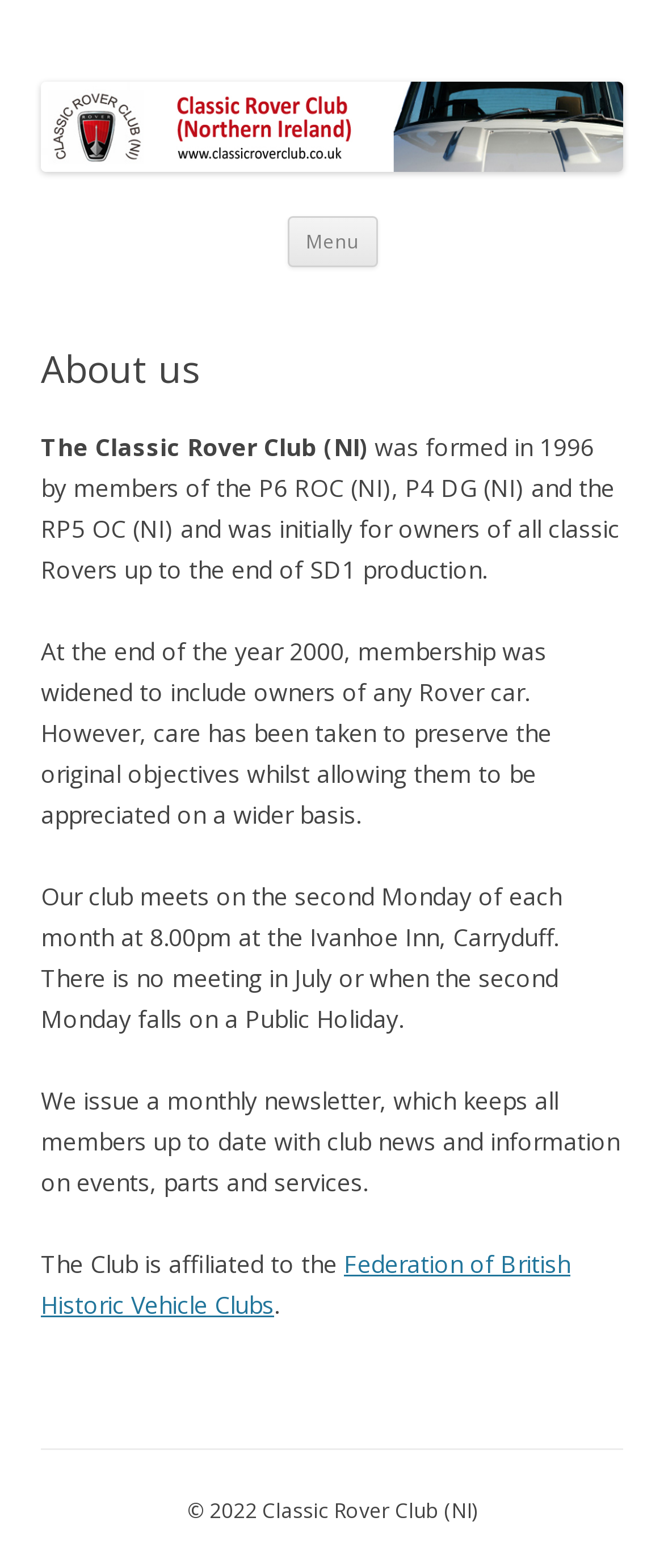Identify and extract the main heading of the webpage.

Classic Rover Club Northern Ireland